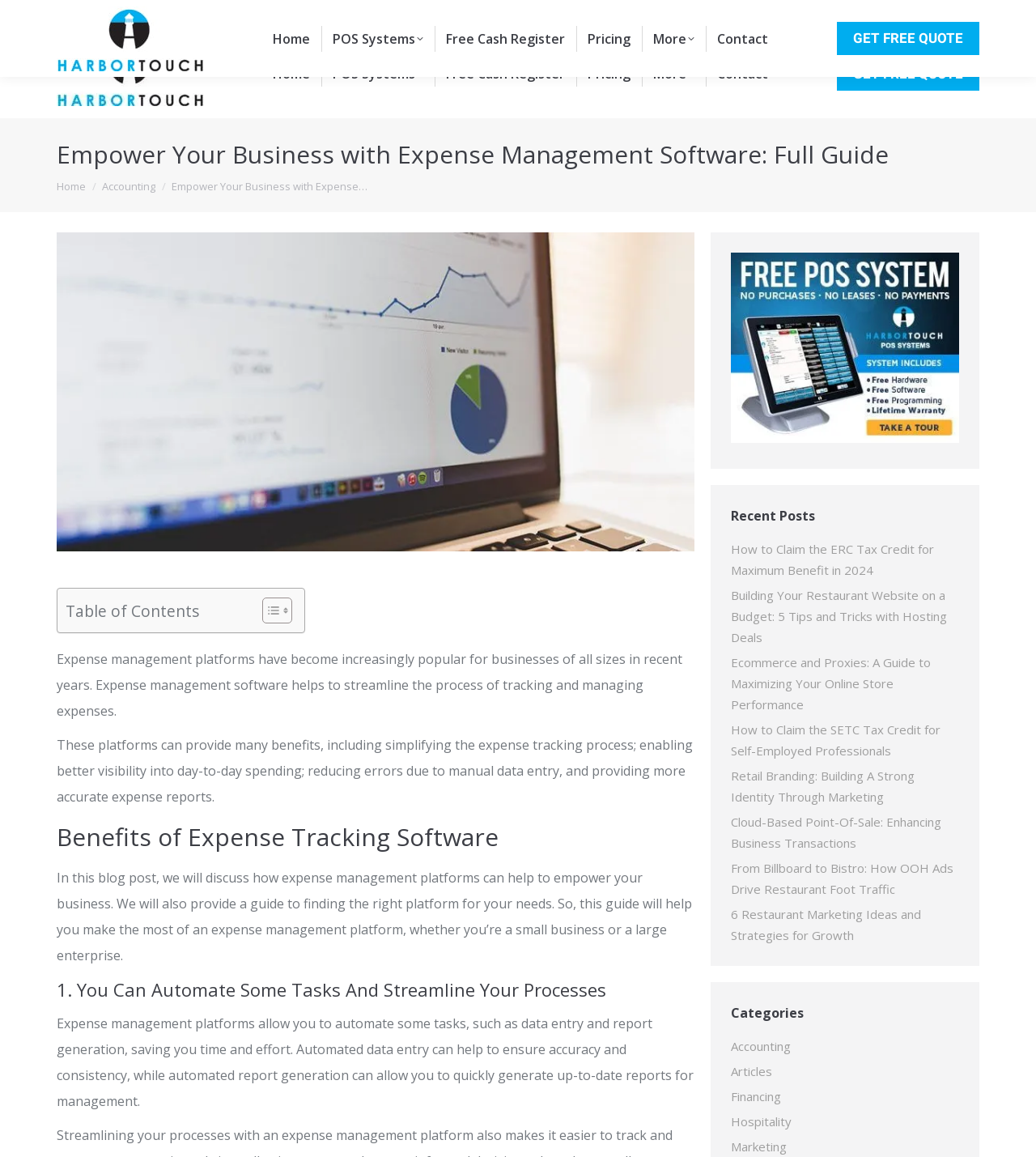Use a single word or phrase to answer the question: What is the phone number for questions?

(877) 216-4674